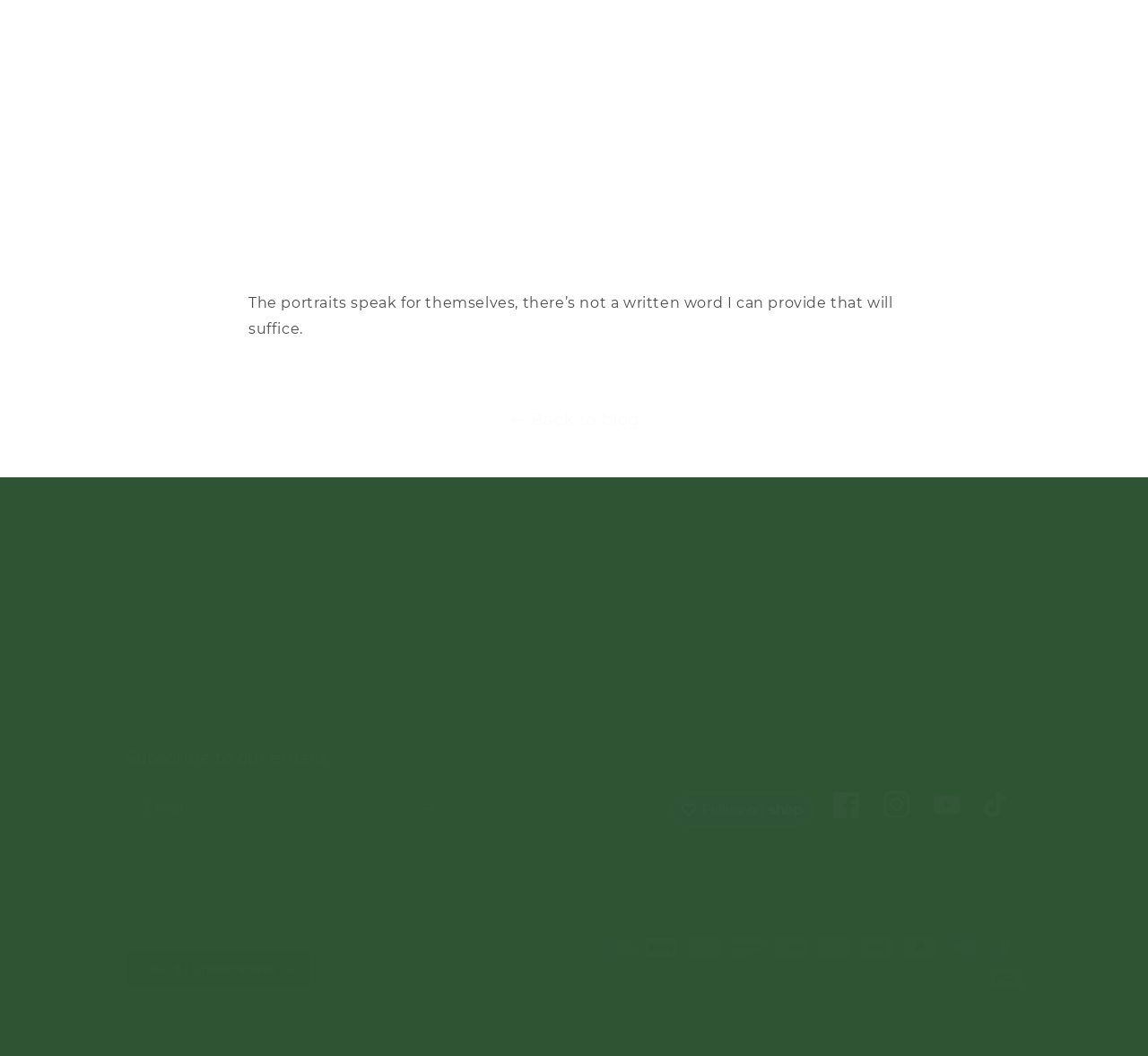Find the bounding box coordinates of the clickable area that will achieve the following instruction: "Contact the junk removal service".

None